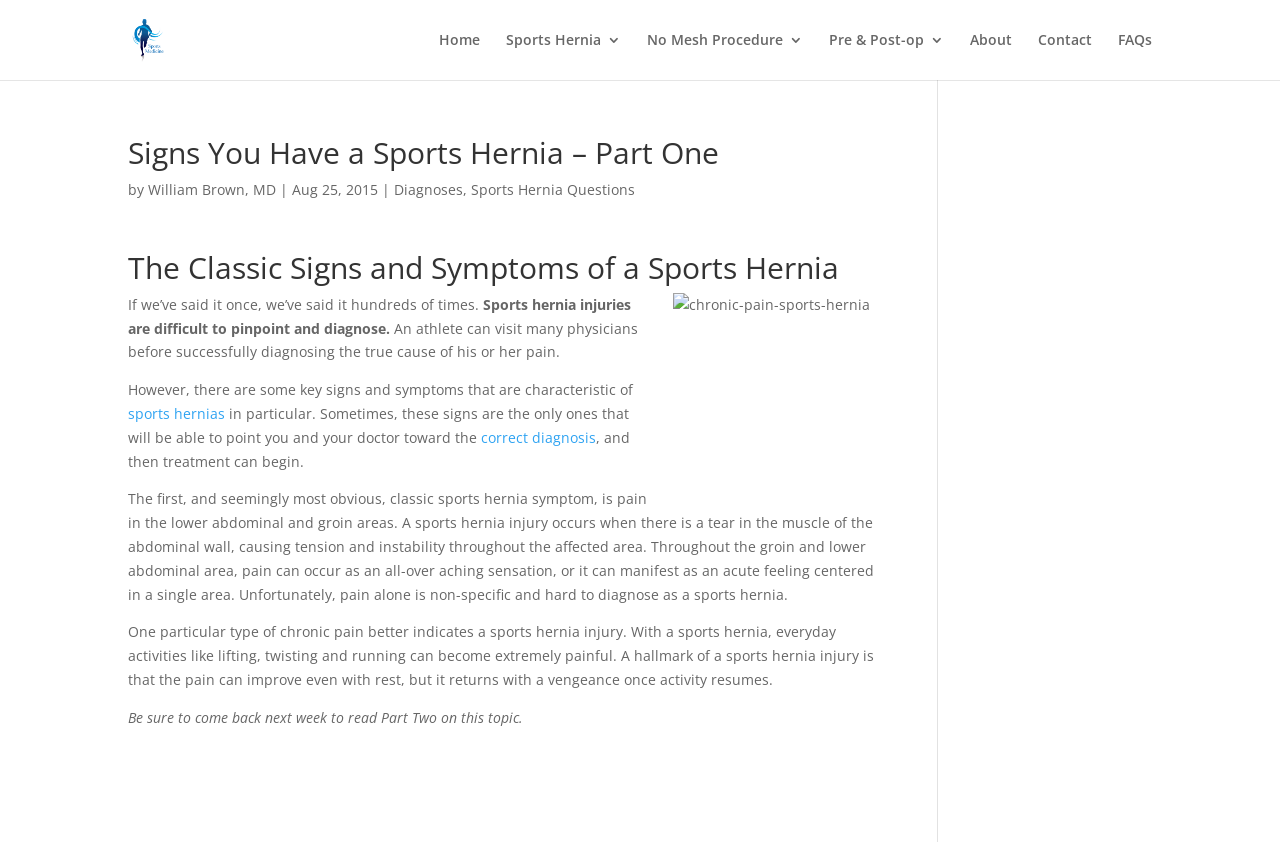Provide a comprehensive caption for the webpage.

The webpage is about sports hernia, specifically discussing the signs and symptoms of the injury. At the top, there is a logo and a navigation menu with links to different sections of the website, including "Home", "Sports Hernia 3", "No Mesh Procedure 3", "Pre & Post-op 3", "About", "Contact", and "FAQs". 

Below the navigation menu, there is an article with a heading "Signs You Have a Sports Hernia – Part One" and a subheading "by William Brown, MD | Aug 25, 2015". The article has two links to related topics, "Diagnoses" and "Sports Hernia Questions". 

The main content of the article is divided into sections, with headings and paragraphs of text. The first section discusses the difficulty of diagnosing sports hernia injuries and how athletes may visit many physicians before getting a correct diagnosis. The second section explains the classic signs and symptoms of a sports hernia, including pain in the lower abdominal and groin areas. 

There is an image on the right side of the page, illustrating chronic pain caused by a sports hernia. The article continues to discuss how pain alone is not enough to diagnose a sports hernia and how everyday activities can become extremely painful with this injury. 

At the end of the article, there is a note encouraging readers to come back next week to read Part Two on the topic.